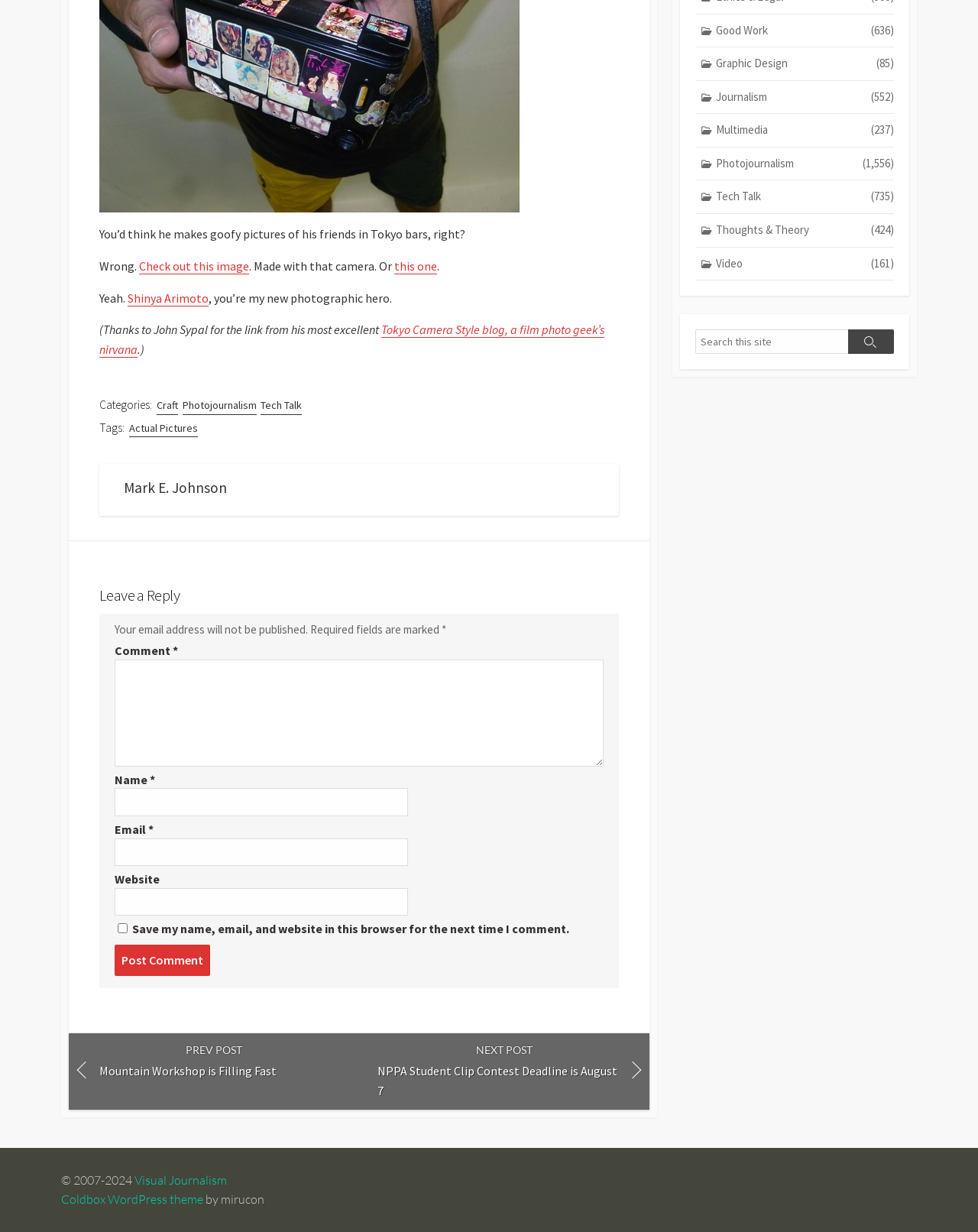Using the element description: "parent_node: Email * aria-describedby="email-notes" name="email"", determine the bounding box coordinates. The coordinates should be in the format [left, top, right, bottom], with values between 0 and 1.

[0.117, 0.68, 0.417, 0.703]